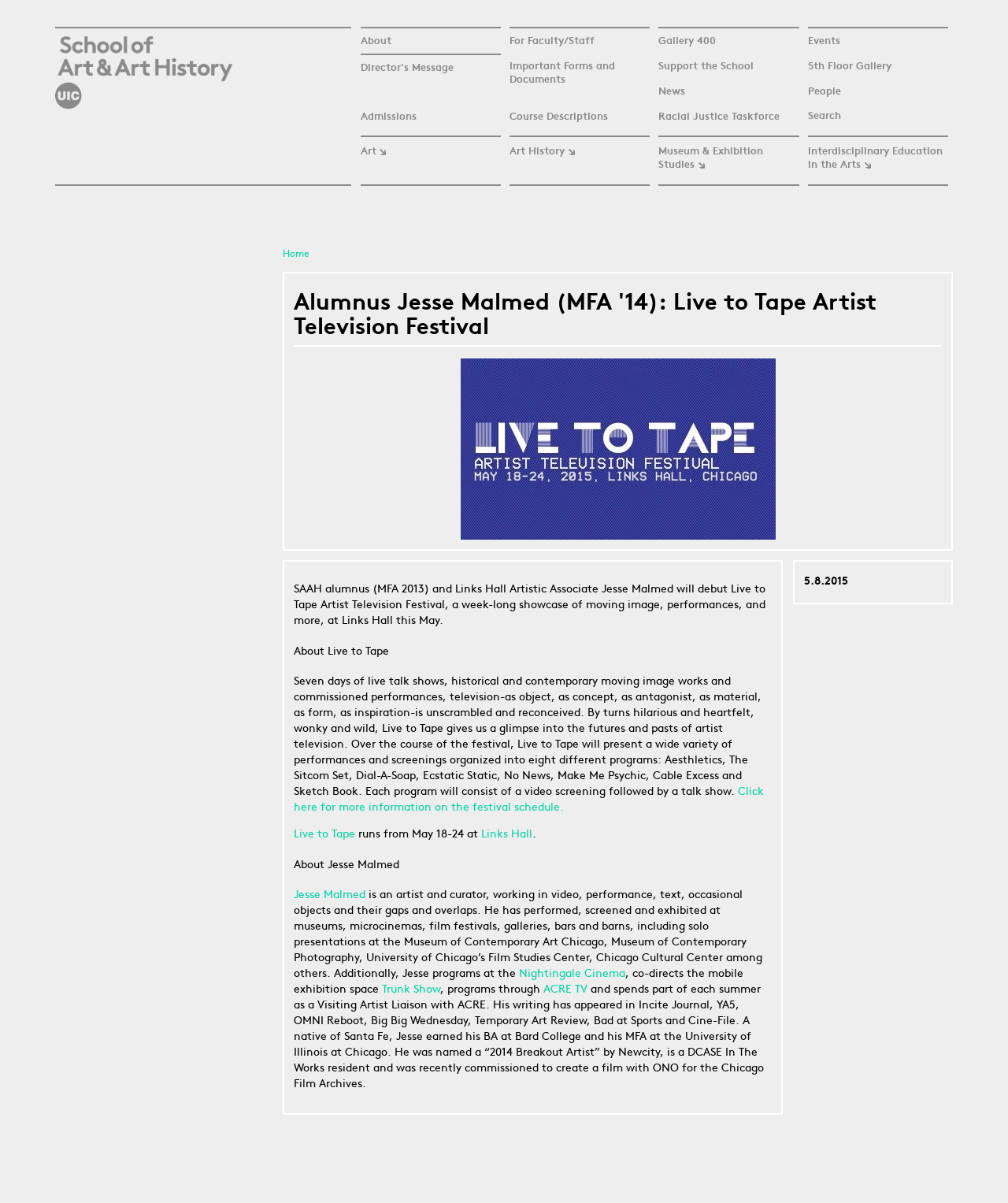Respond to the question below with a concise word or phrase:
What is the name of the mobile exhibition space co-directed by Jesse Malmed?

Trunk Show